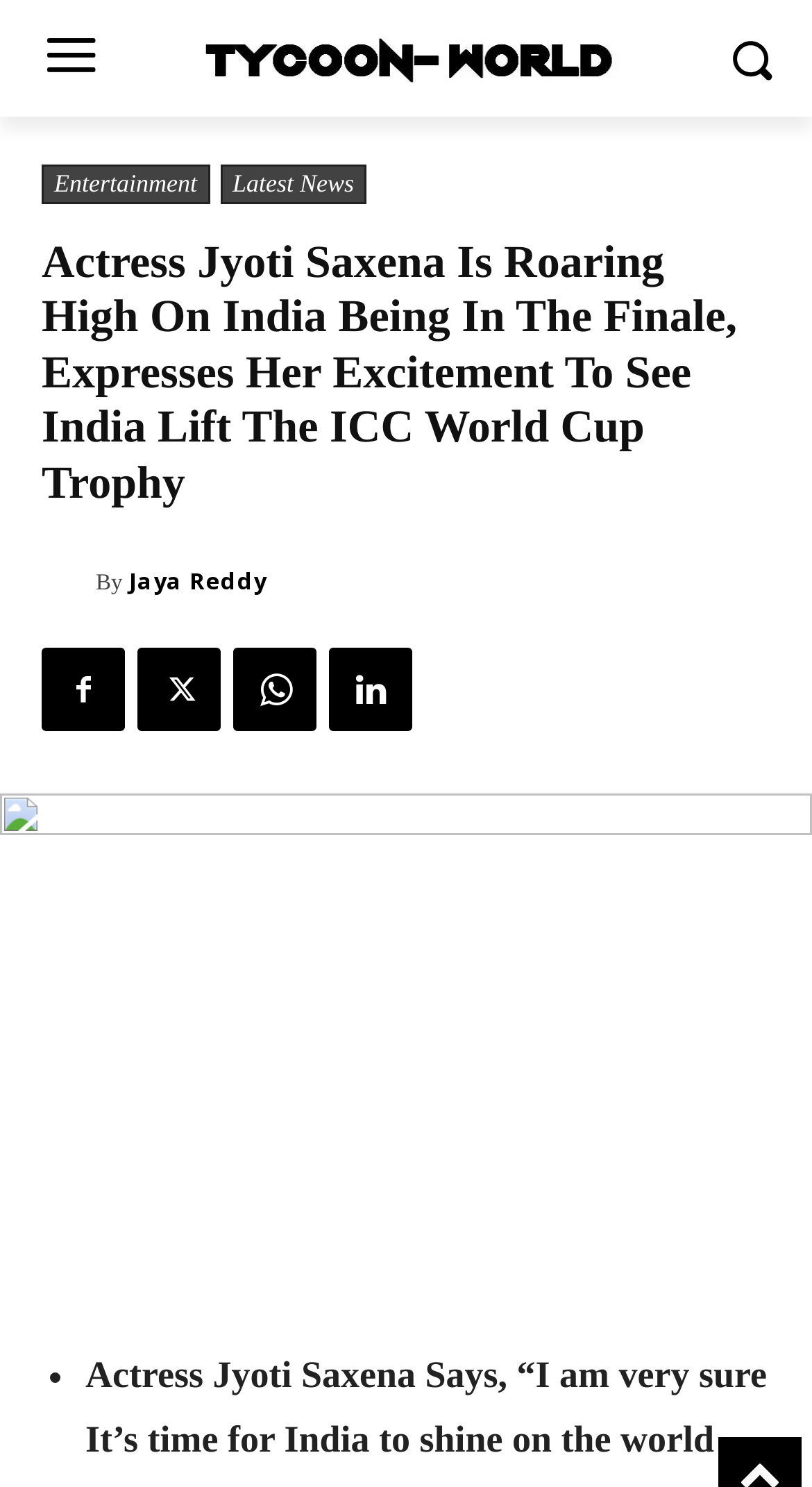Describe the webpage in detail, including text, images, and layout.

The webpage appears to be an article about actress Jyoti Saxena's excitement about India reaching the finale of the ICC World Cup. At the top left corner, there is a logo link, accompanied by an image of the same logo. To the right of the logo, there is a smaller image. Below the logo, there are two links, "Entertainment" and "Latest News", positioned side by side.

The main heading of the article, "Actress Jyoti Saxena Is Roaring High On India Being In The Finale, Expresses Her Excitement To See India Lift The ICC World Cup Trophy", is centered at the top of the page. Below the heading, there is a link to "Jaya Reddy" with an accompanying image of Jaya Reddy. To the right of this link, there is a "By" label, followed by another link to "Jaya Reddy". 

There are four social media icon links, represented by Unicode characters, positioned horizontally below the "By" label. Below these icons, there is a large image that spans the entire width of the page. At the very bottom of the page, there is a list marker, represented by a bullet point.